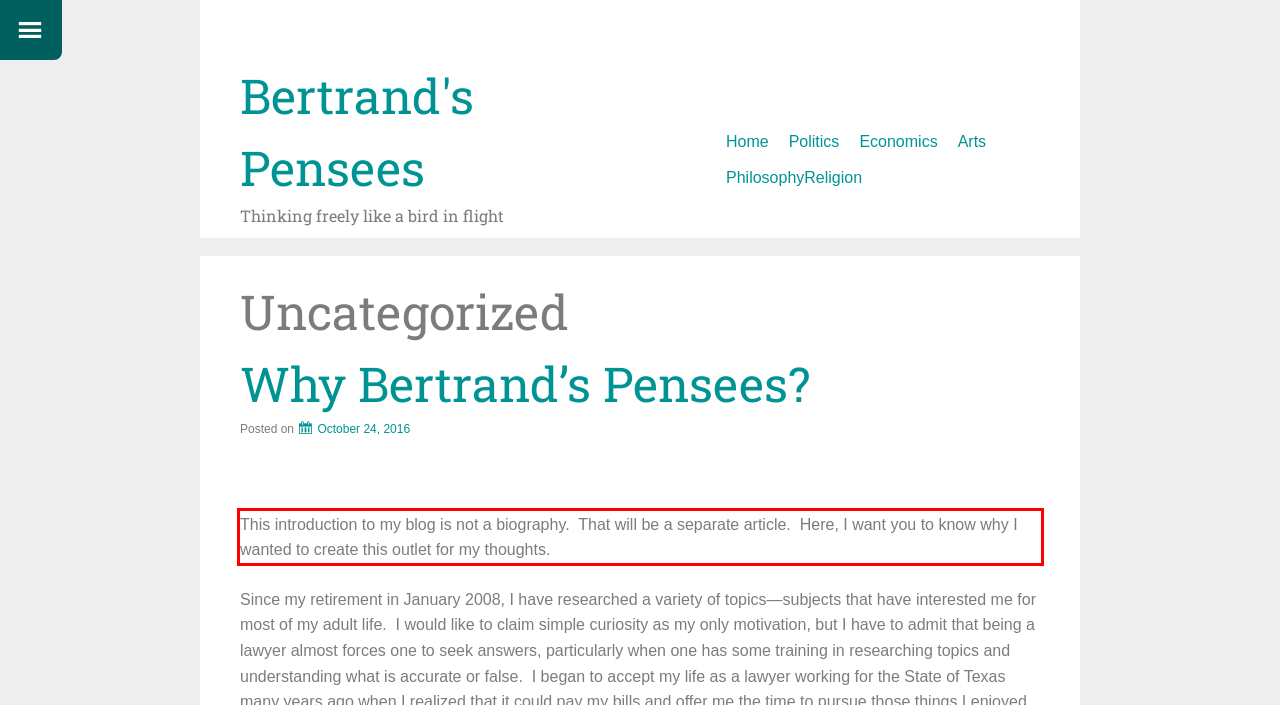The screenshot you have been given contains a UI element surrounded by a red rectangle. Use OCR to read and extract the text inside this red rectangle.

This introduction to my blog is not a biography. That will be a separate article. Here, I want you to know why I wanted to create this outlet for my thoughts.